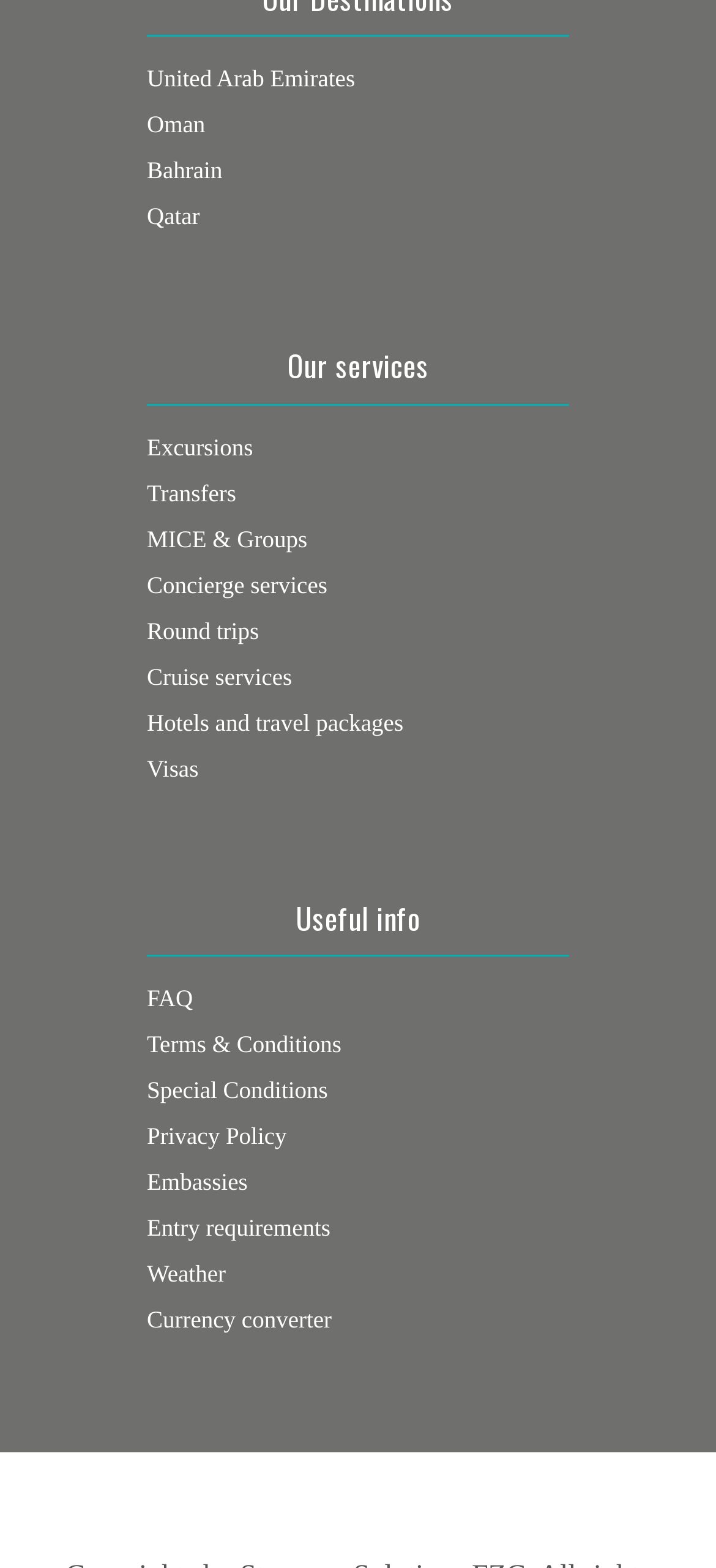Reply to the question below using a single word or brief phrase:
How many countries are listed?

4